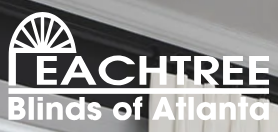Describe every aspect of the image in depth.

The image features the logo of "Peachtree Blinds of Atlanta," prominently displayed at the top. The logo includes an arch design reminiscent of a window, symbolizing the company's focus on window treatments. Below the arch, the name "Peachtree" is styled in a bold, modern font, followed by "Blinds of Atlanta" in a slightly smaller size. This logo reflects the brand's identity in the home decor market, specifically highlighting their specialization in blinds and window coverings in the Atlanta area. The design is clean and contemporary, aligning with the aesthetic of modern home furnishings.